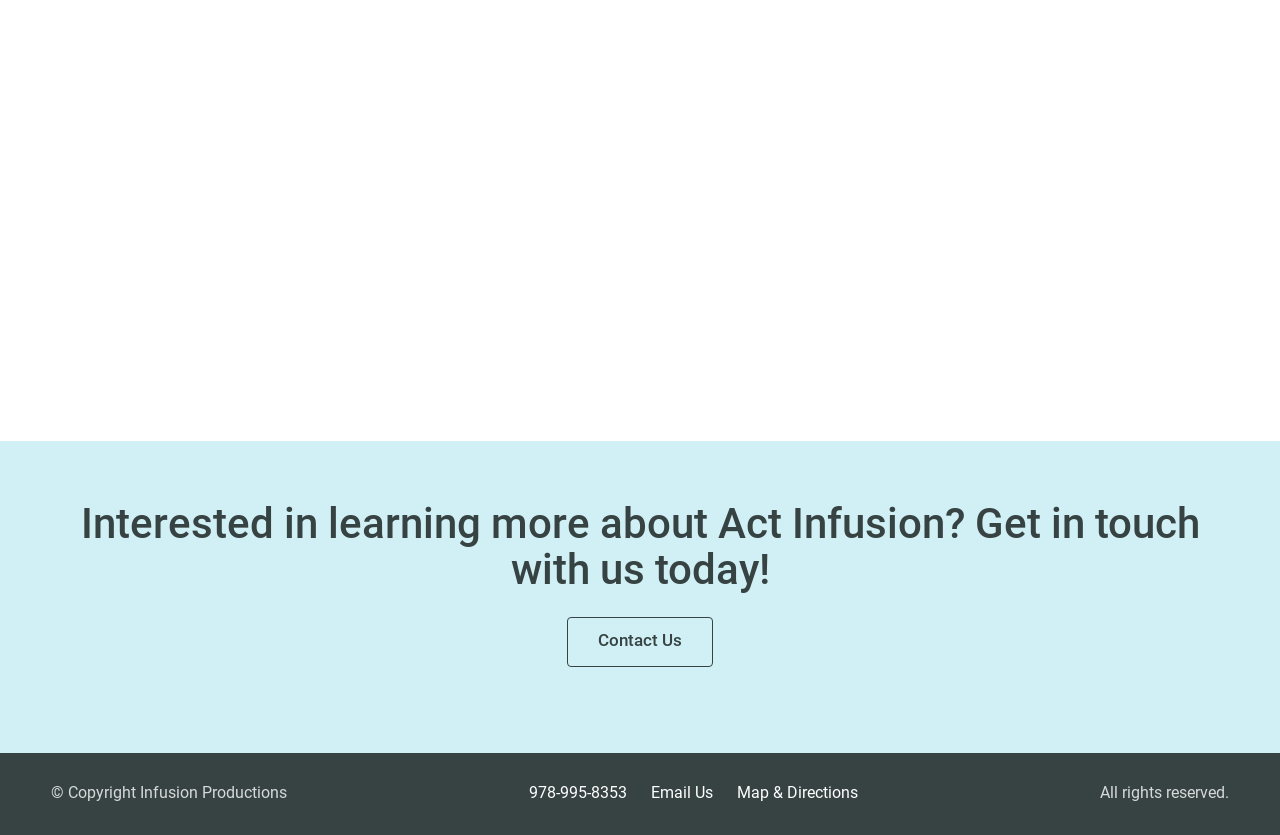What is the copyright status of this webpage?
Give a detailed and exhaustive answer to the question.

The copyright status of this webpage is 'All rights reserved', as indicated by the text 'All rights reserved.' at the bottom of the page, next to the copyright symbol.